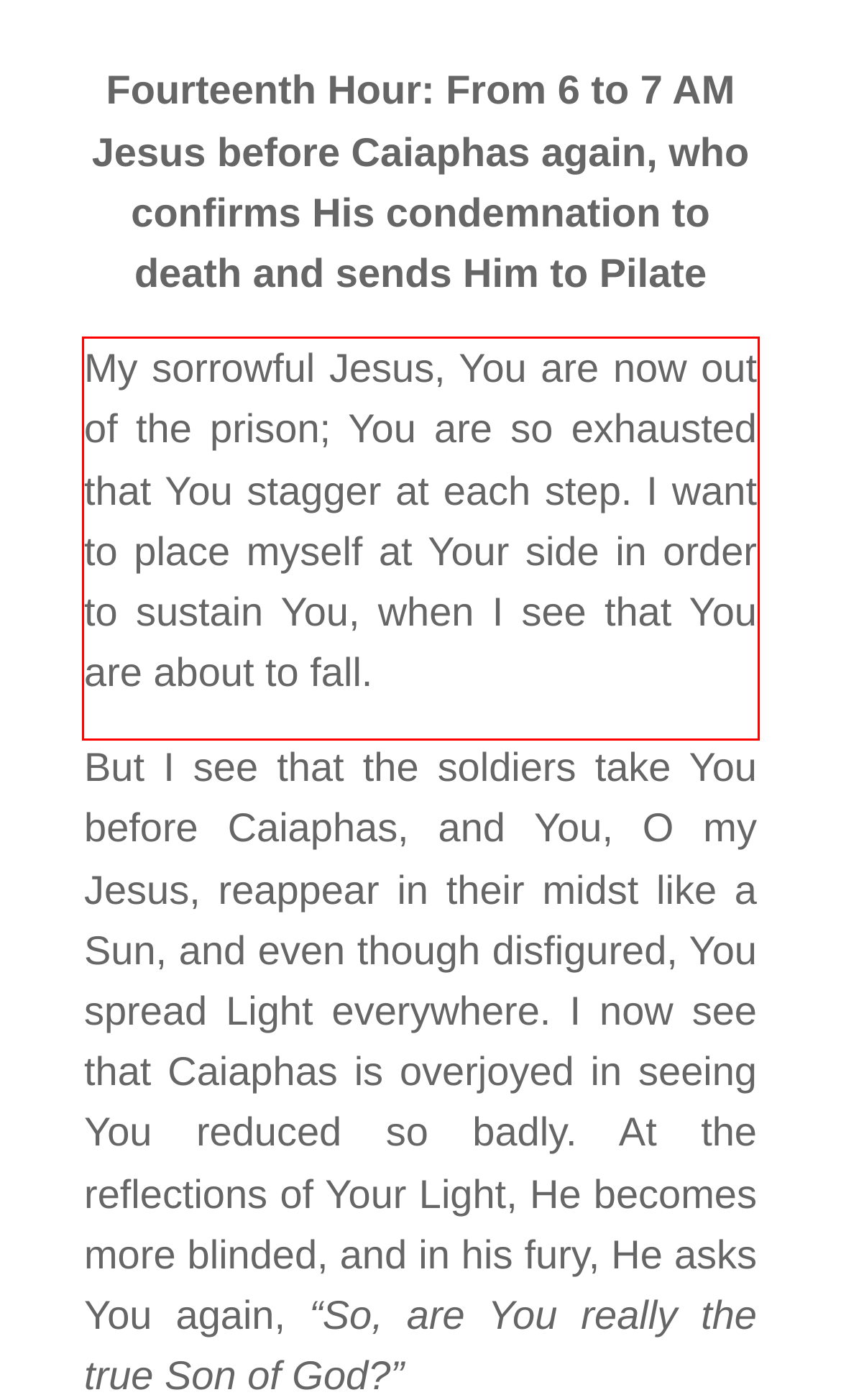Please perform OCR on the text within the red rectangle in the webpage screenshot and return the text content.

My sorrowful Jesus, You are now out of the prison; You are so exhausted that You stagger at each step. I want to place myself at Your side in order to sustain You, when I see that You are about to fall.